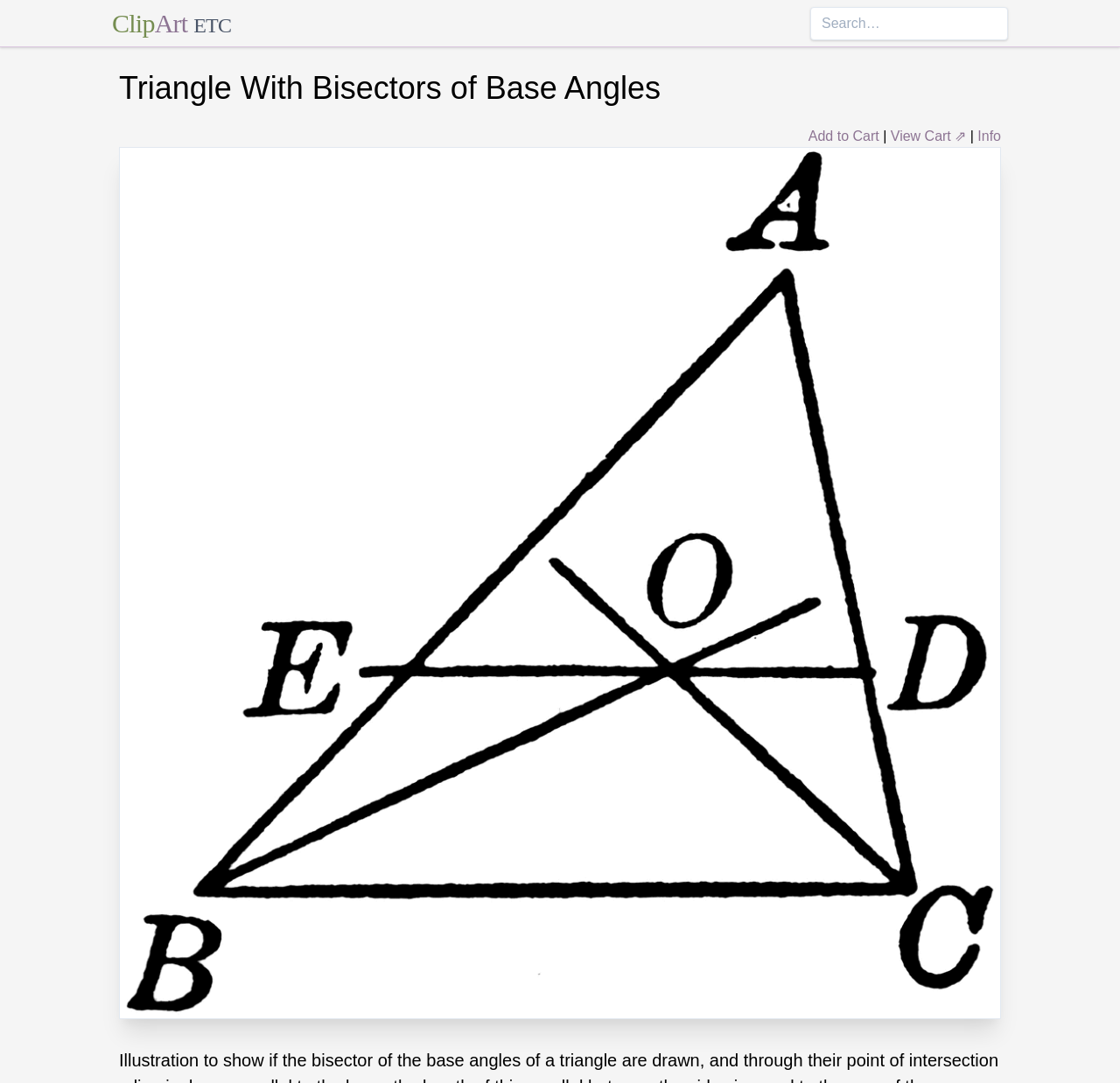What is the relationship between the 'View Cart' link and the cart?
Refer to the image and give a detailed response to the question.

The 'View Cart' link is located next to the 'Add to Cart' button, and it has an upward arrow symbol '⇗', which suggests that it is used to view the contents of the cart, possibly to review or manage the items added to the cart.